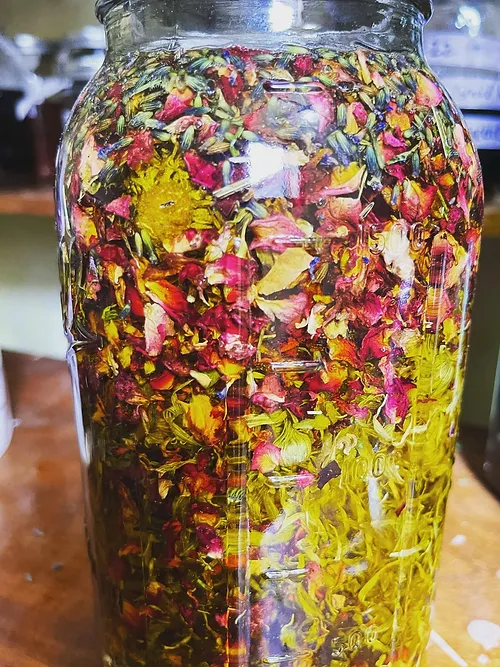What is the purpose of the Herbal Spring Kit? Based on the image, give a response in one word or a short phrase.

Seasonal wellness